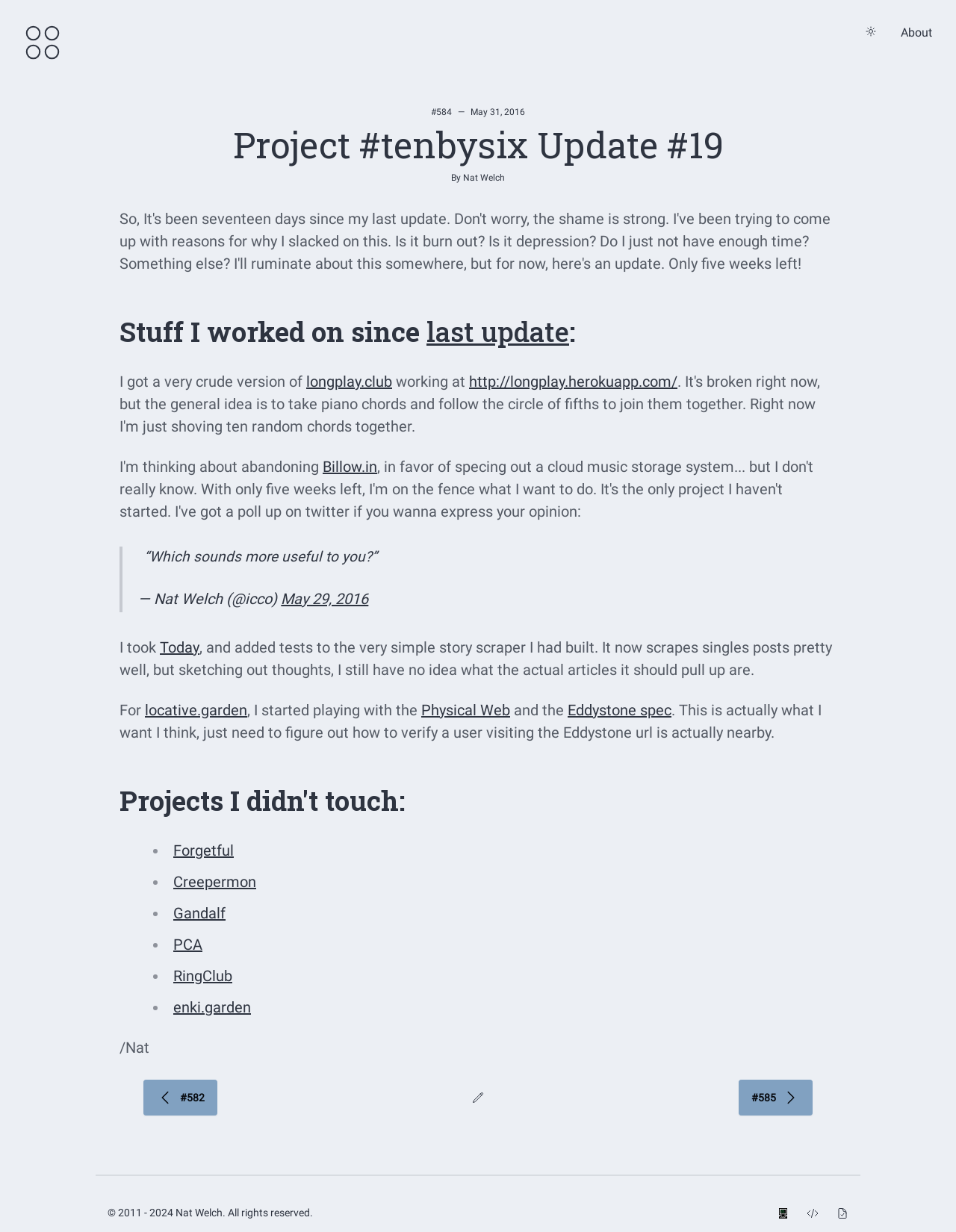Determine which piece of text is the heading of the webpage and provide it.

Project #tenbysix Update #19